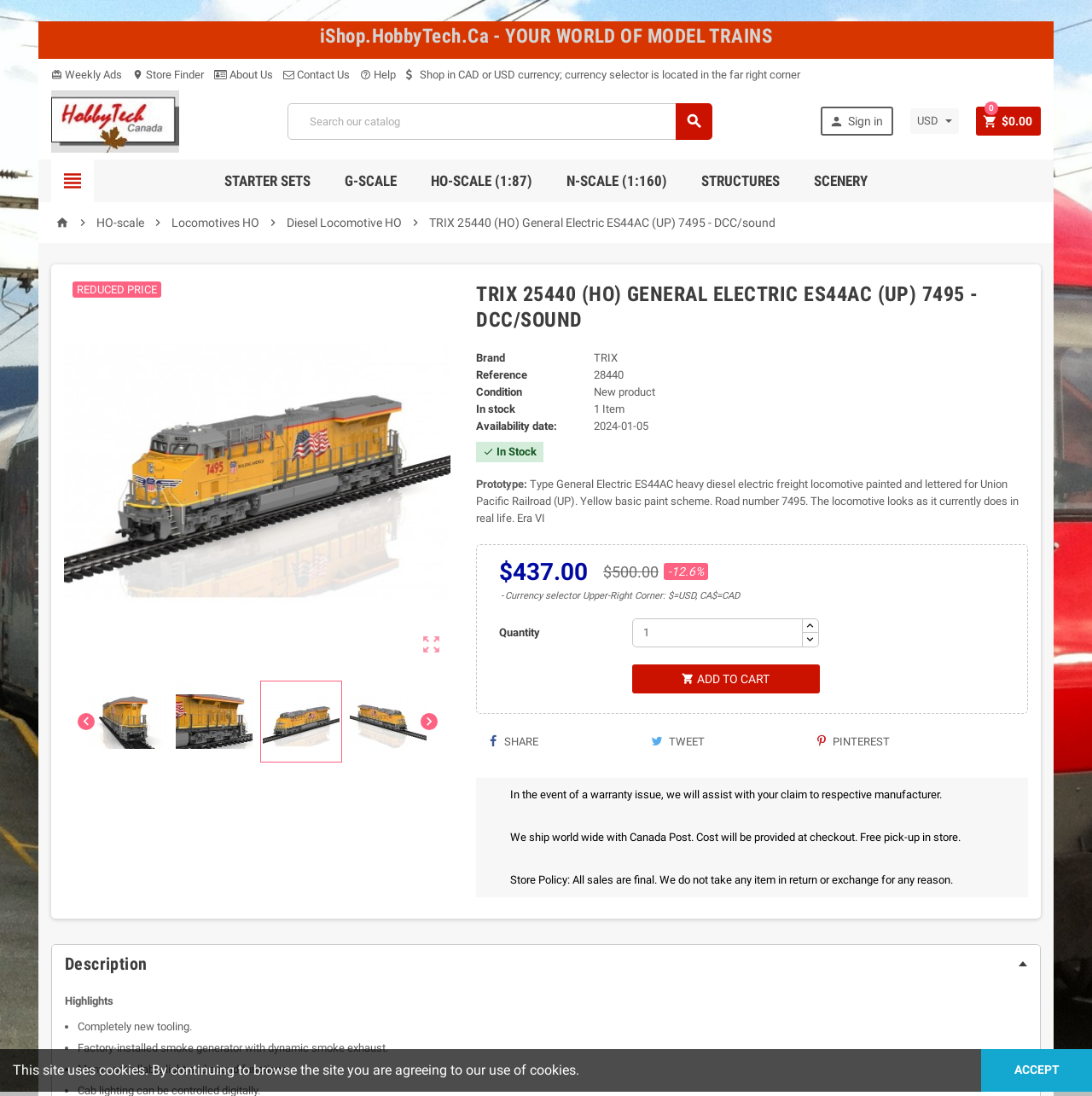Find the bounding box coordinates of the area to click in order to follow the instruction: "View product details".

[0.393, 0.195, 0.71, 0.211]